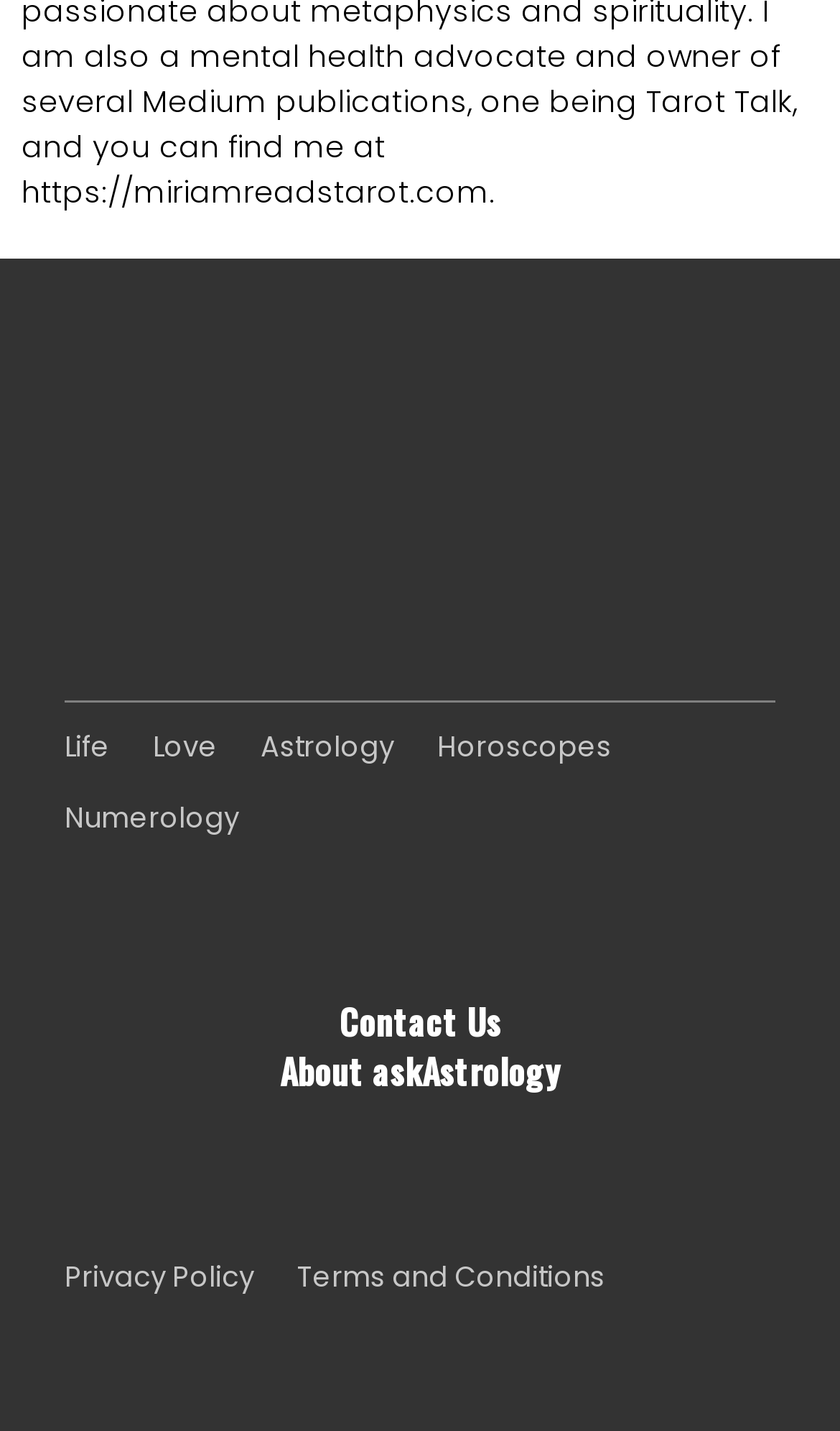Could you indicate the bounding box coordinates of the region to click in order to complete this instruction: "Click on Ask Astrology".

[0.346, 0.241, 0.654, 0.467]